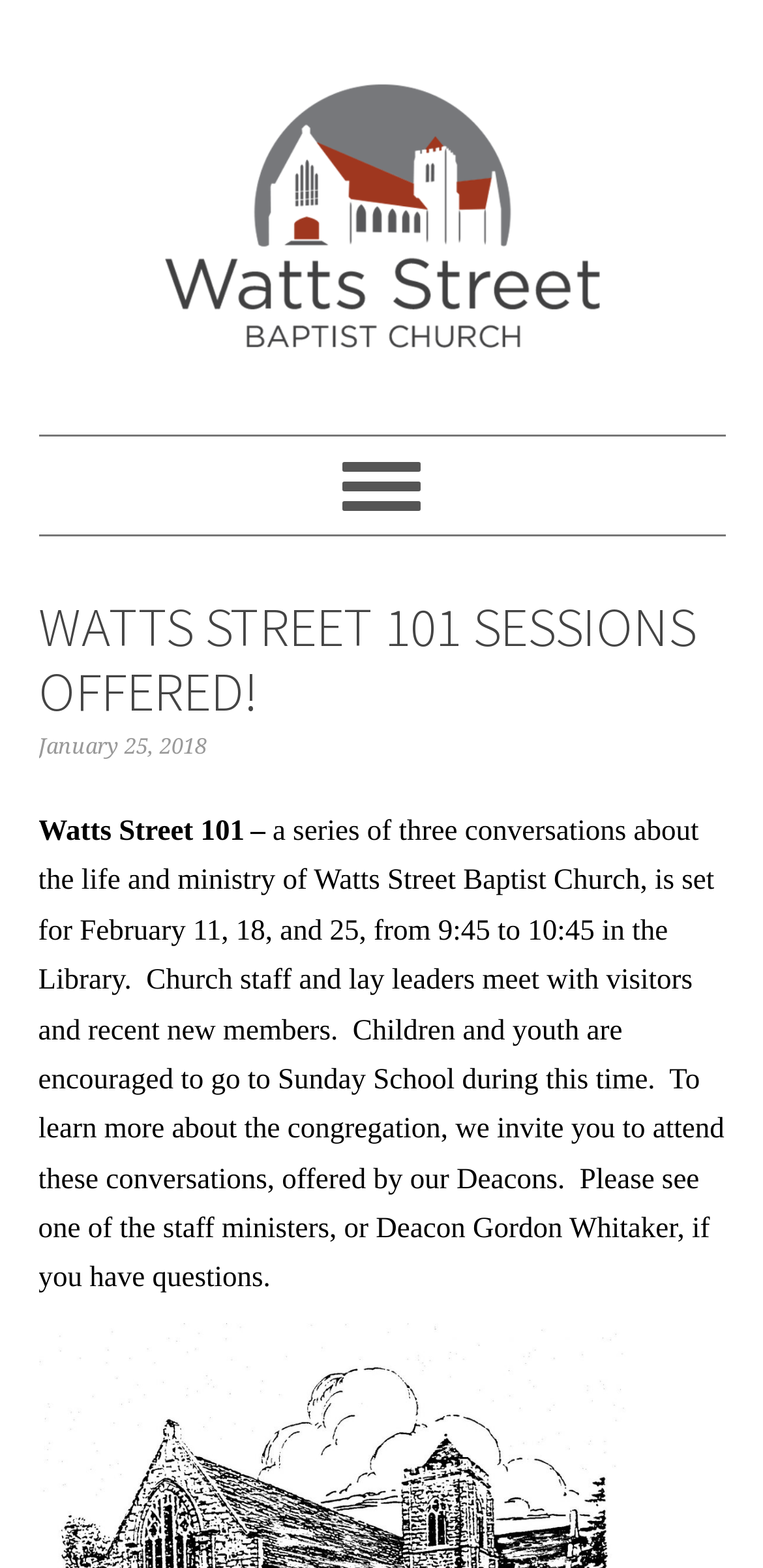What is the name of the series of conversations?
Kindly answer the question with as much detail as you can.

The name of the series of conversations can be found in the header section of the webpage, where it is written 'Watts Street 101 Sessions Offered!' and also mentioned in the text as 'Watts Street 101 – a series of three conversations about the life and ministry of Watts Street Baptist Church...'.